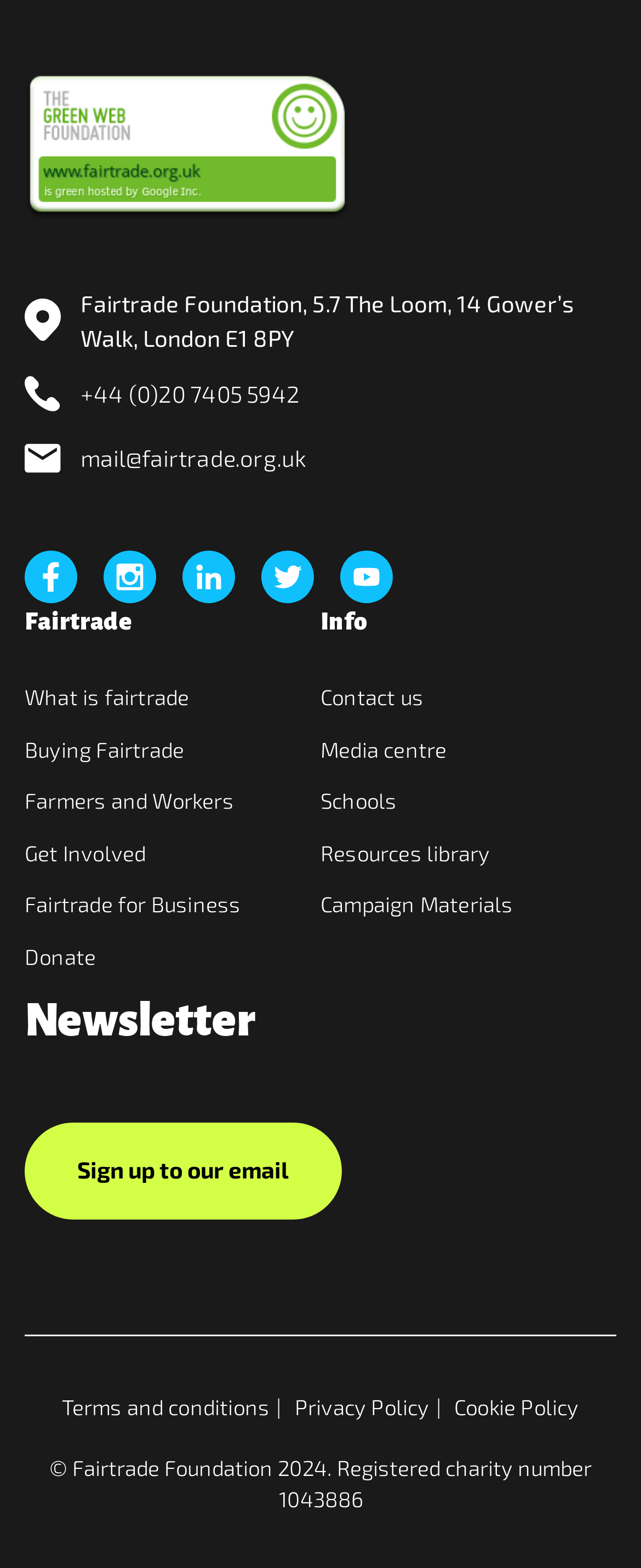Identify the bounding box of the UI component described as: "Sign up to our email".

[0.038, 0.716, 0.533, 0.778]